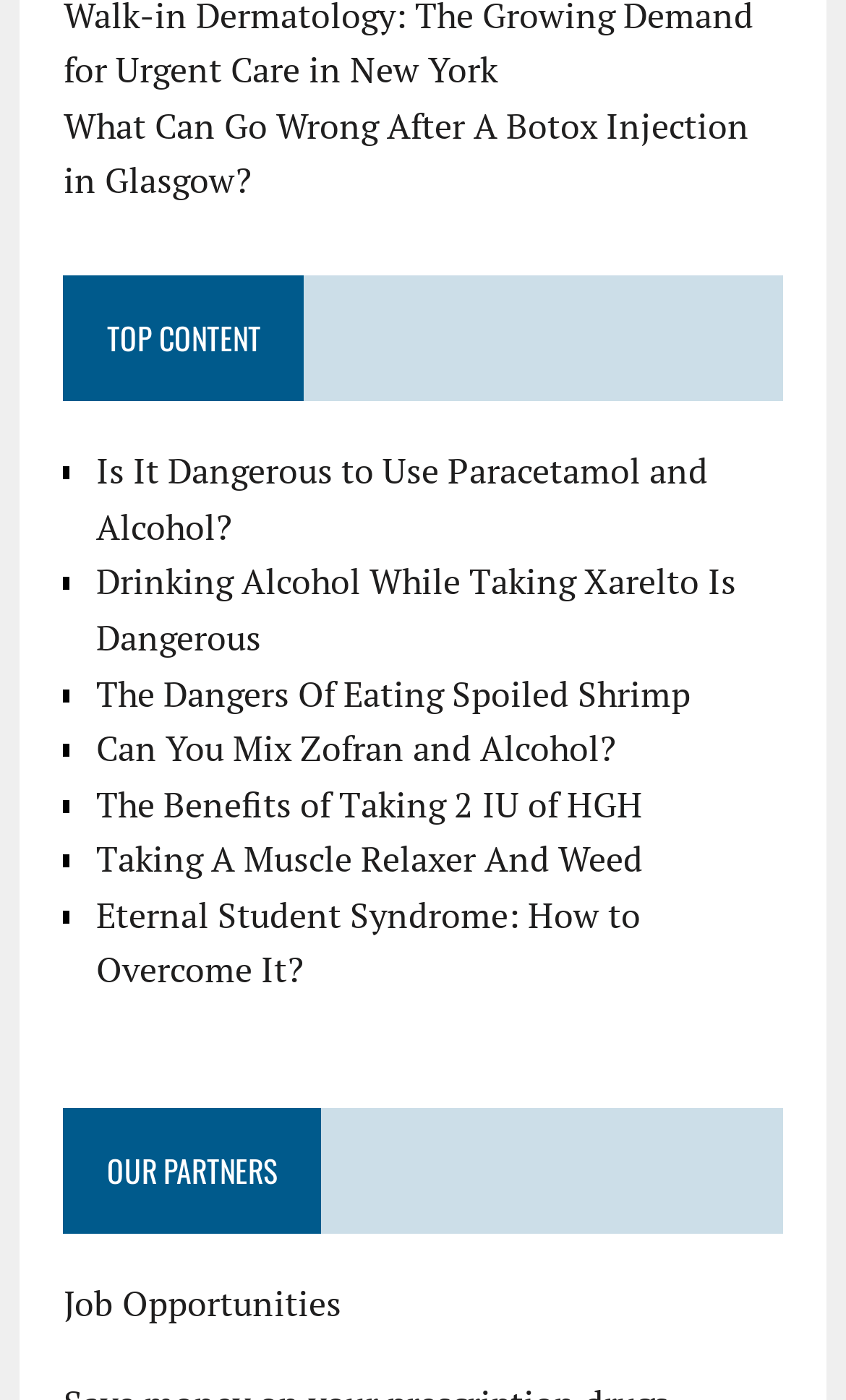Find the bounding box coordinates of the clickable element required to execute the following instruction: "Understand the eternal student syndrome". Provide the coordinates as four float numbers between 0 and 1, i.e., [left, top, right, bottom].

[0.113, 0.636, 0.757, 0.71]